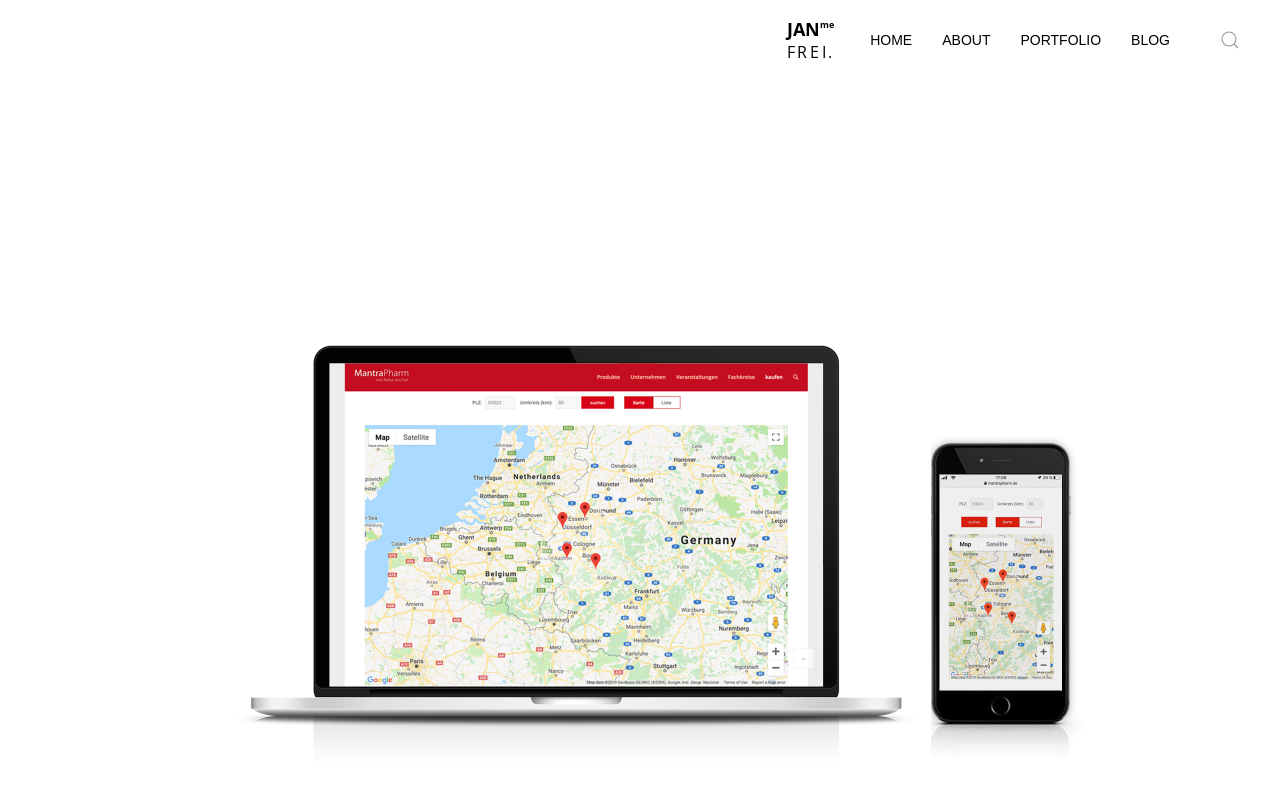Please find the bounding box for the following UI element description. Provide the coordinates in (top-left x, top-left y, bottom-right x, bottom-right y) format, with values between 0 and 1: About

[0.736, 0.0, 0.774, 0.101]